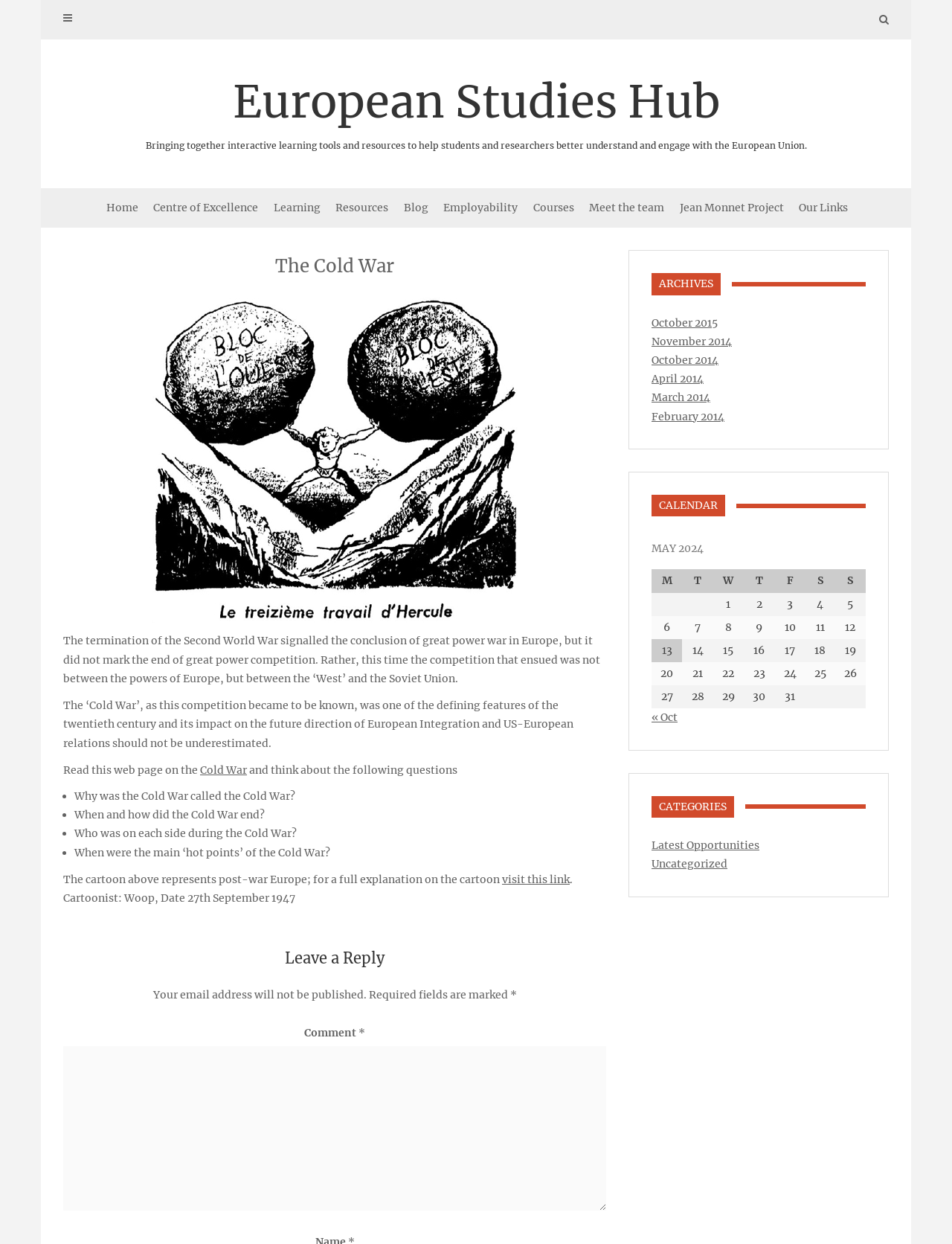Utilize the details in the image to give a detailed response to the question: What is the time period mentioned in the 'ARCHIVES' section?

The 'ARCHIVES' section lists several months and years, including October 2015, November 2014, October 2014, April 2014, March 2014, and February 2014, indicating that the webpage has archives from these time periods.